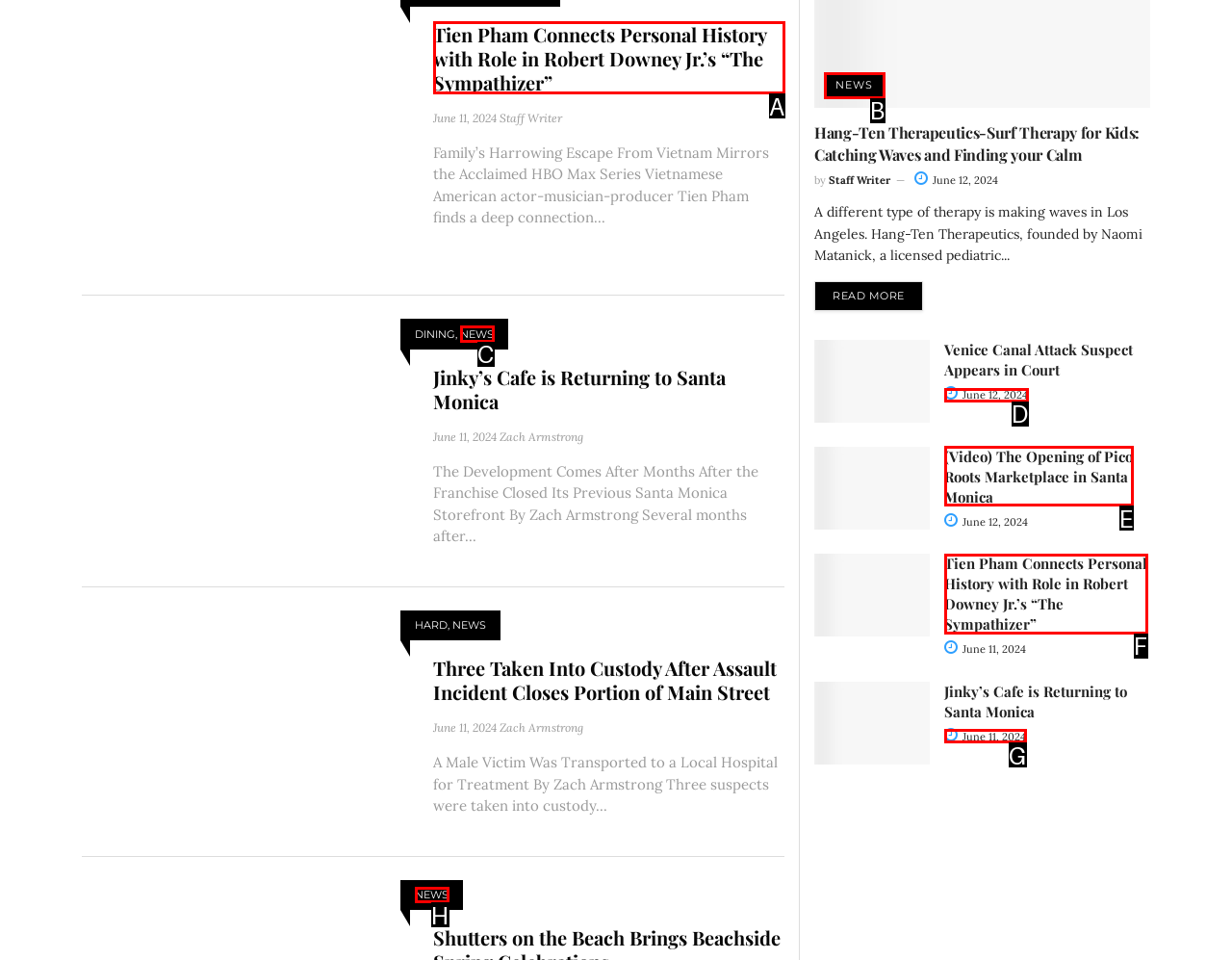To complete the task: Read more about Tien Pham's role in Robert Downey Jr.'s 'The Sympathizer', select the appropriate UI element to click. Respond with the letter of the correct option from the given choices.

A